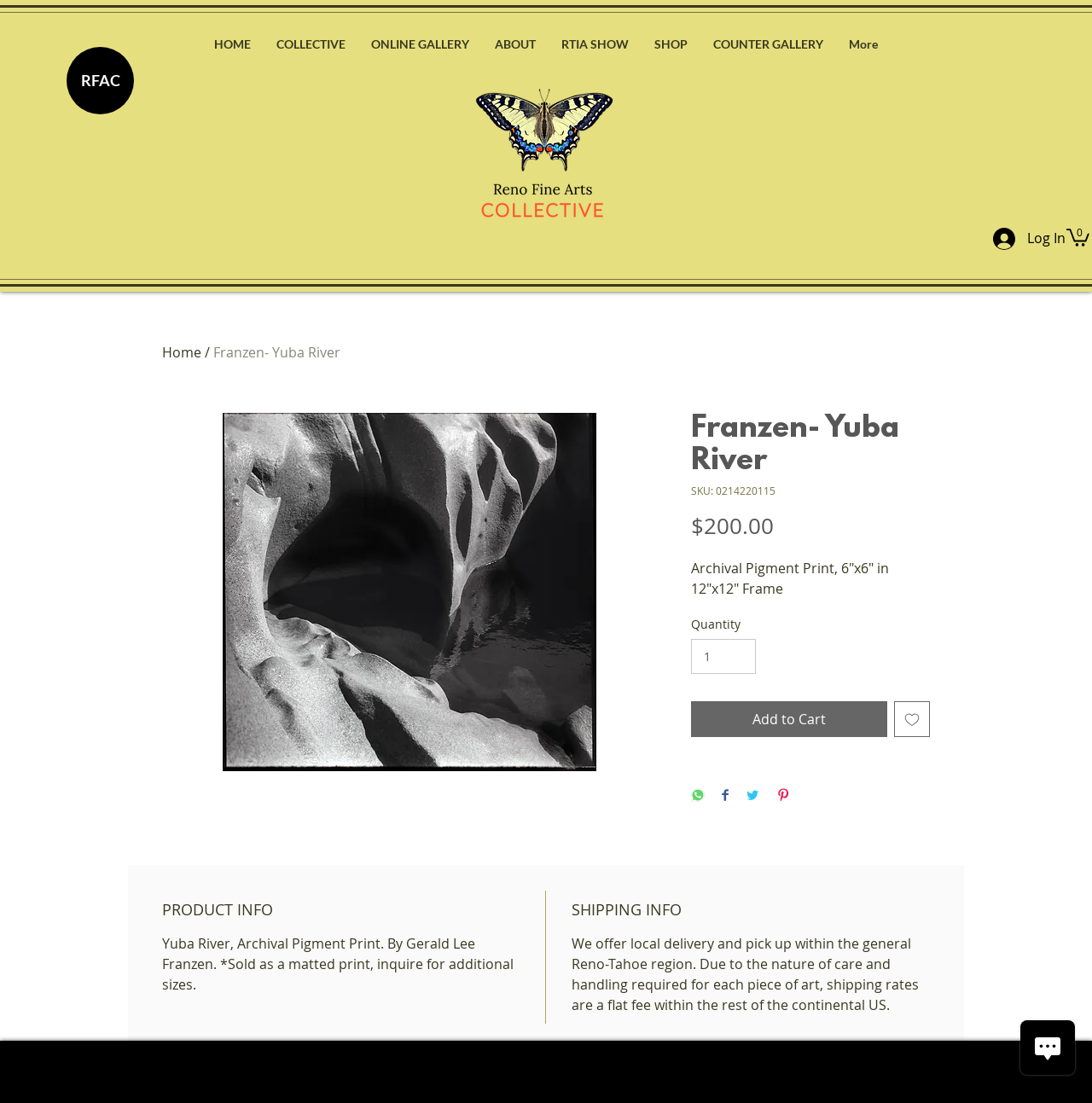Locate the bounding box coordinates of the UI element described by: "ONLINE GALLERY". Provide the coordinates as four float numbers between 0 and 1, formatted as [left, top, right, bottom].

[0.328, 0.015, 0.441, 0.064]